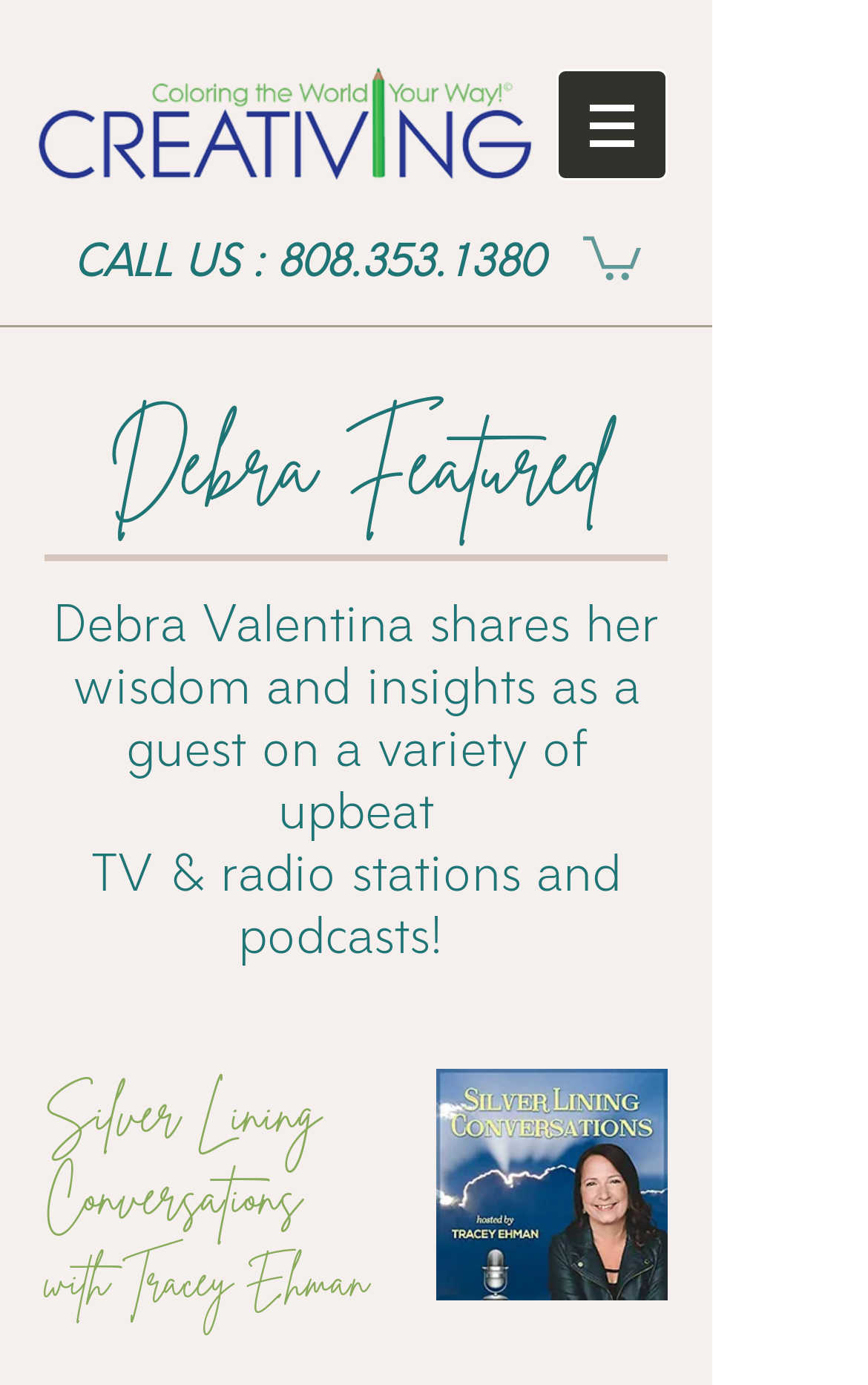Bounding box coordinates are specified in the format (top-left x, top-left y, bottom-right x, bottom-right y). All values are floating point numbers bounded between 0 and 1. Please provide the bounding box coordinate of the region this sentence describes: 808.353.1380

[0.318, 0.169, 0.626, 0.207]